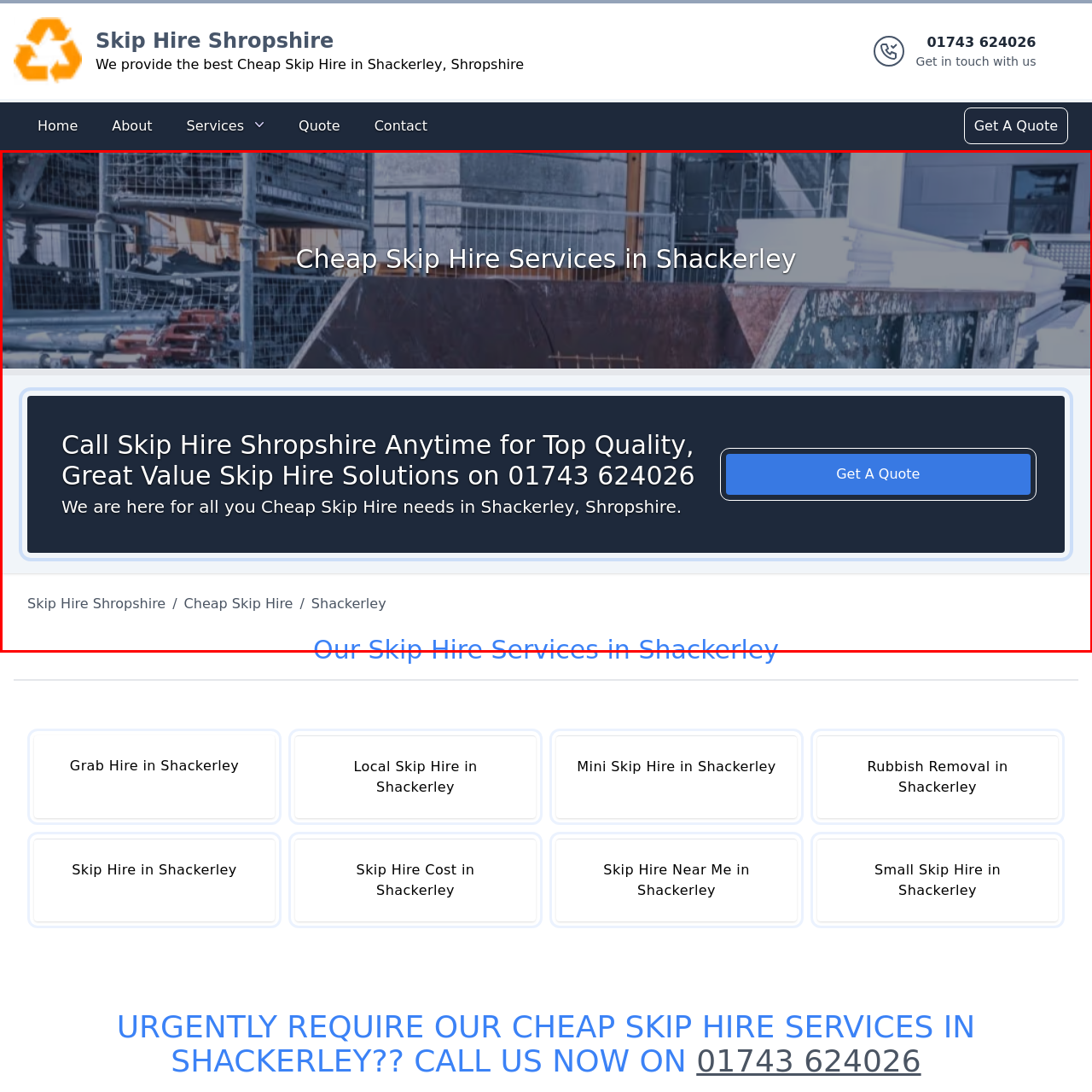Where do they offer skip hire services?
Focus on the red bounded area in the image and respond to the question with a concise word or phrase.

Shackerley, Shropshire